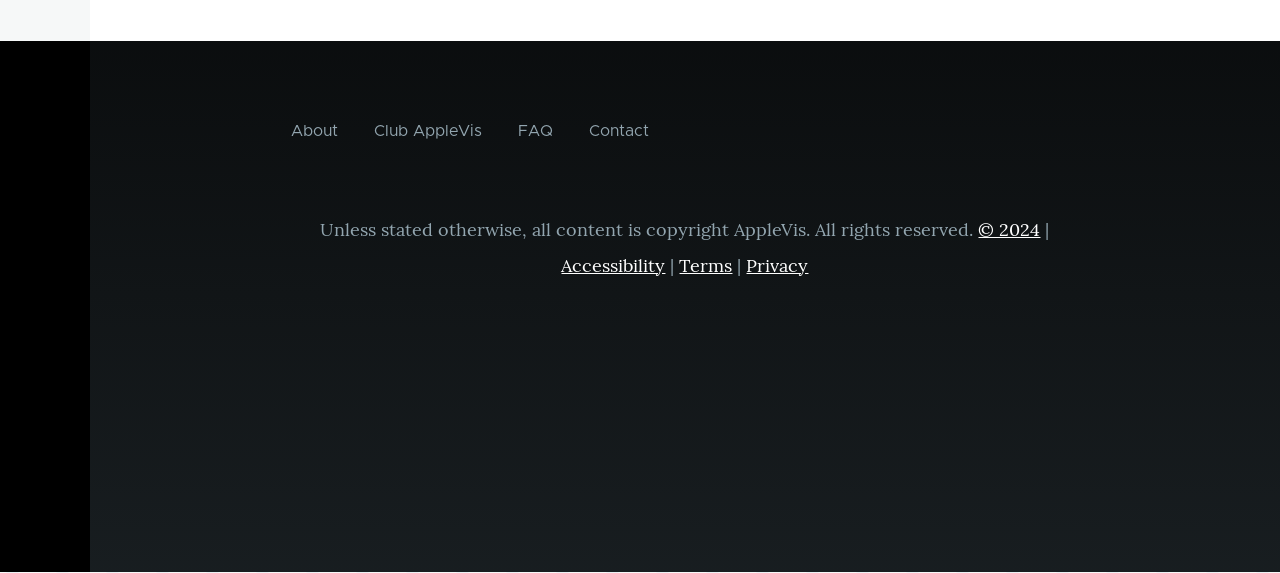What is the last link in the footer section?
Based on the image, give a one-word or short phrase answer.

Privacy